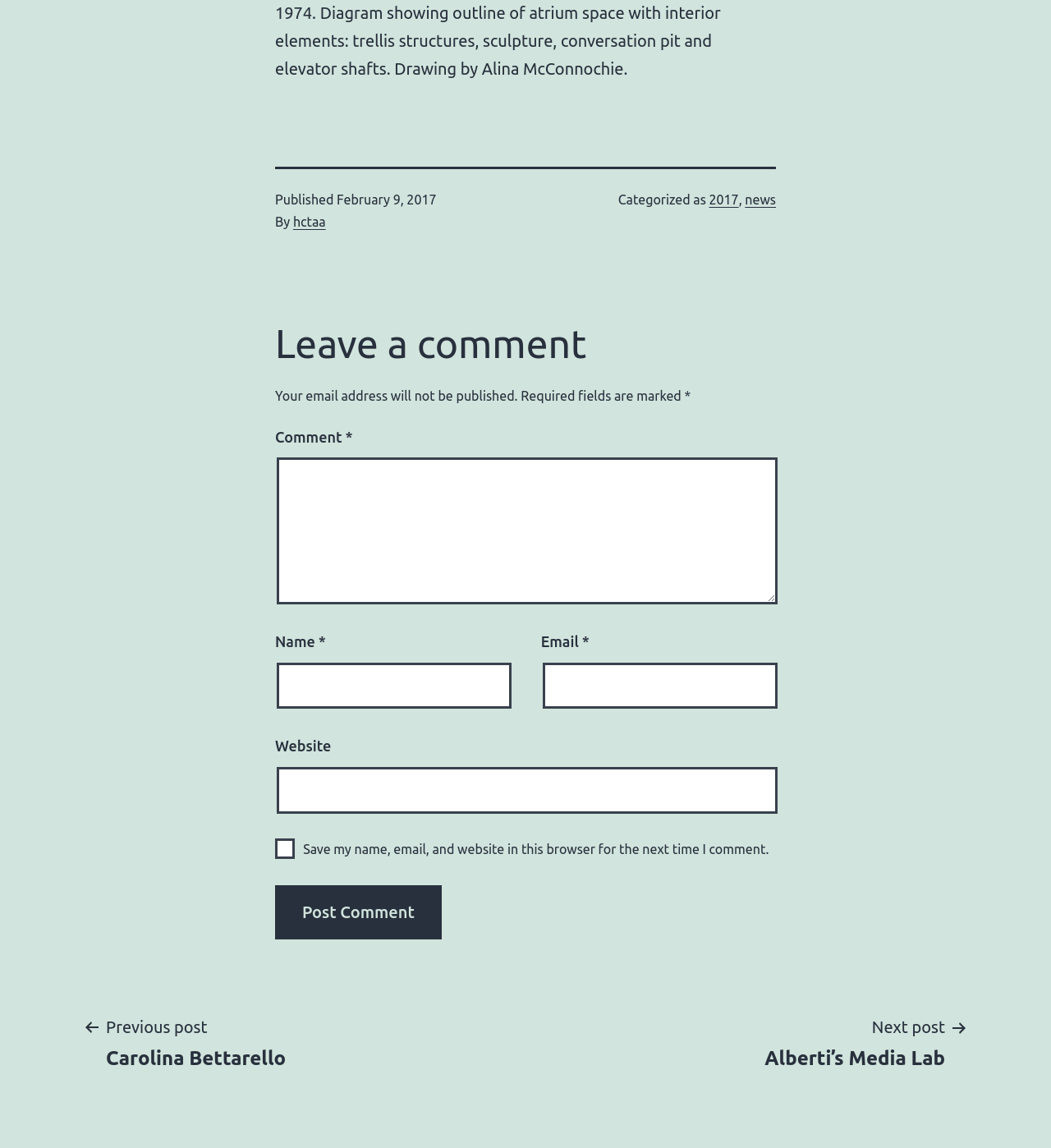Please specify the bounding box coordinates in the format (top-left x, top-left y, bottom-right x, bottom-right y), with all values as floating point numbers between 0 and 1. Identify the bounding box of the UI element described by: parent_node: Email * aria-describedby="email-notes" name="email"

[0.516, 0.577, 0.74, 0.618]